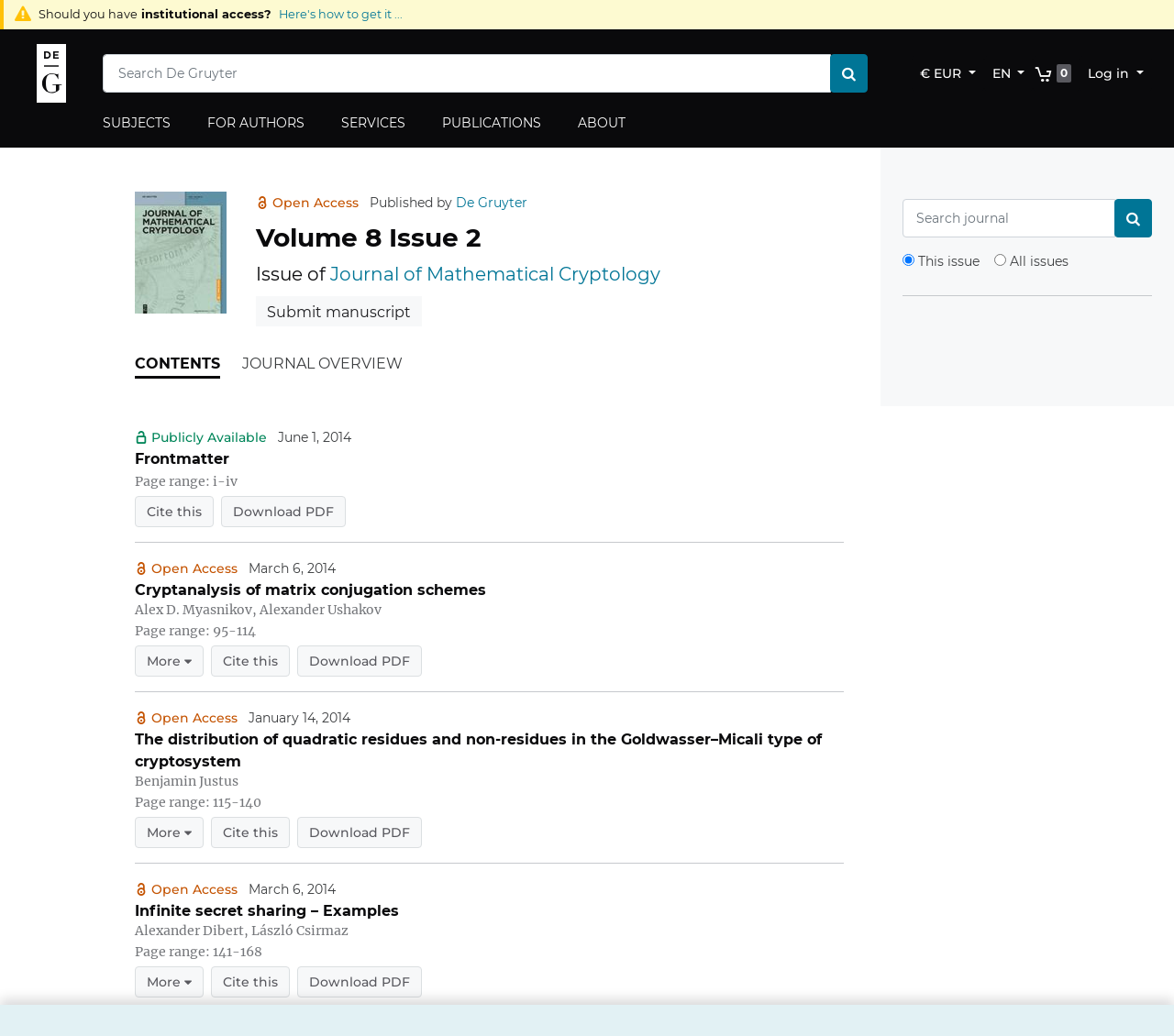Write an extensive caption that covers every aspect of the webpage.

The webpage is a journal issue page for the Journal of Mathematical Cryptology, Volume 8, Issue 2, published in 2014. At the top, there is a navigation bar with links to the journal's home page, subjects, author resources, services, publications, and about sections. Below the navigation bar, there is a search box with a search button and a dropdown menu to select the search scope.

On the left side, there is a sidebar with links to the journal's logo, open access information, and a tab list with options to view the contents, journal overview, and other sections. The contents tab is selected by default, displaying a list of articles with their titles, authors, page ranges, and publication dates. Each article has a "Cite this" button, a "Download PDF" link, and a "More" link to view additional details.

The main content area is divided into sections, each containing a list of articles with their corresponding details. The sections are separated by horizontal lines, and each article is listed with its title, authors, page range, and publication date. There are also buttons to cite the article, download the PDF, and view more details.

At the bottom of the page, there is a footer section with links to the journal's home page, subjects, author resources, services, publications, and about sections.